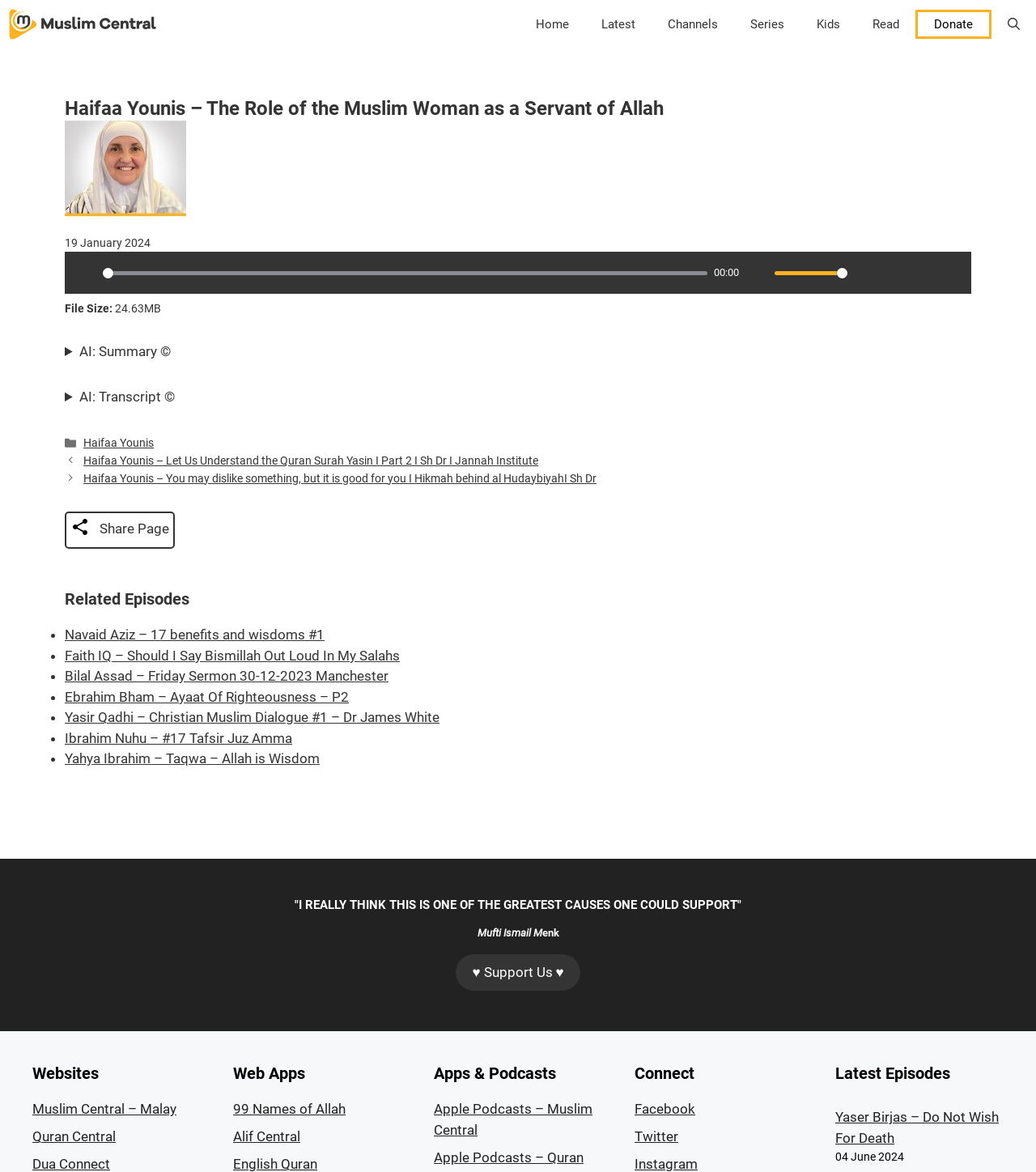Please specify the bounding box coordinates of the clickable section necessary to execute the following command: "Play the audio lecture".

[0.07, 0.222, 0.095, 0.244]